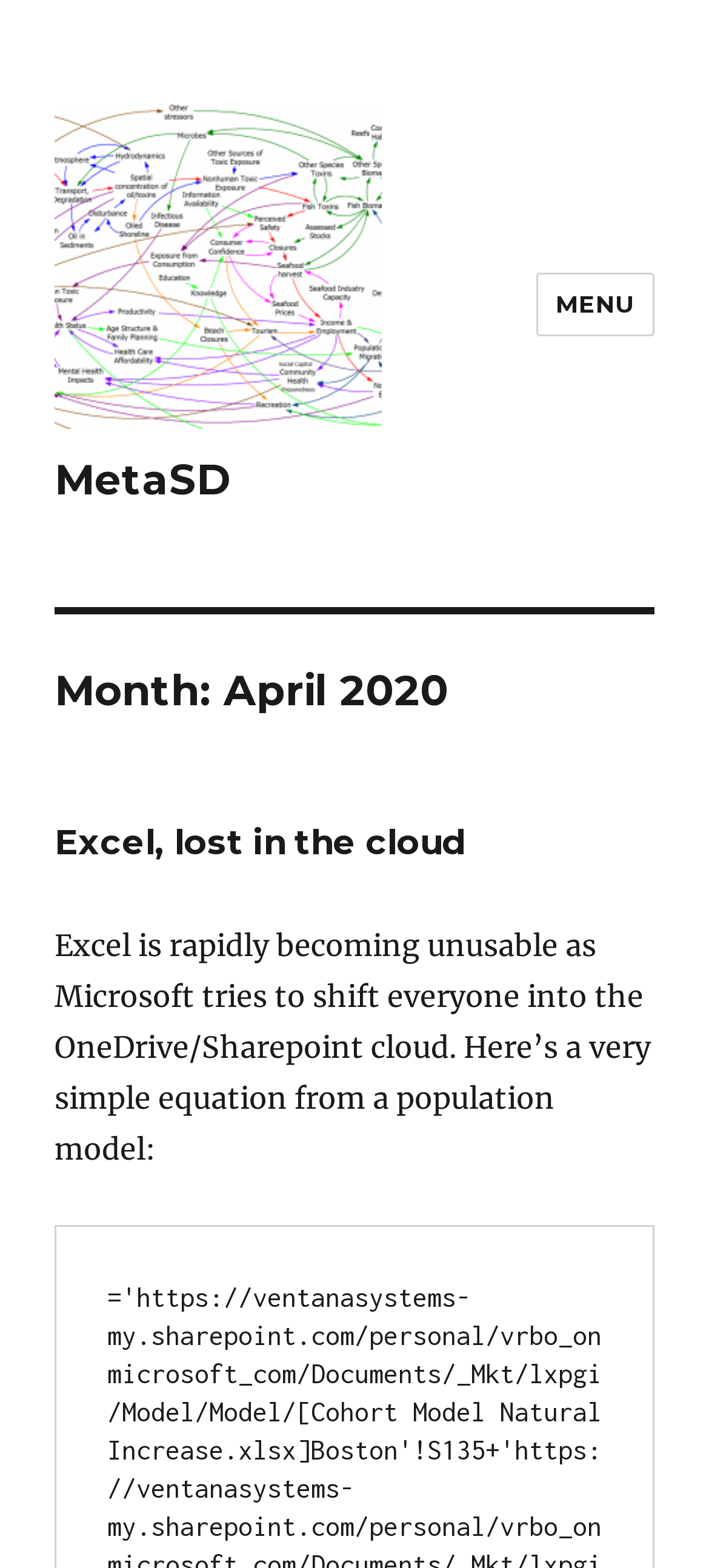Identify the bounding box of the UI element described as follows: "Excel, lost in the cloud". Provide the coordinates as four float numbers in the range of 0 to 1 [left, top, right, bottom].

[0.077, 0.524, 0.656, 0.551]